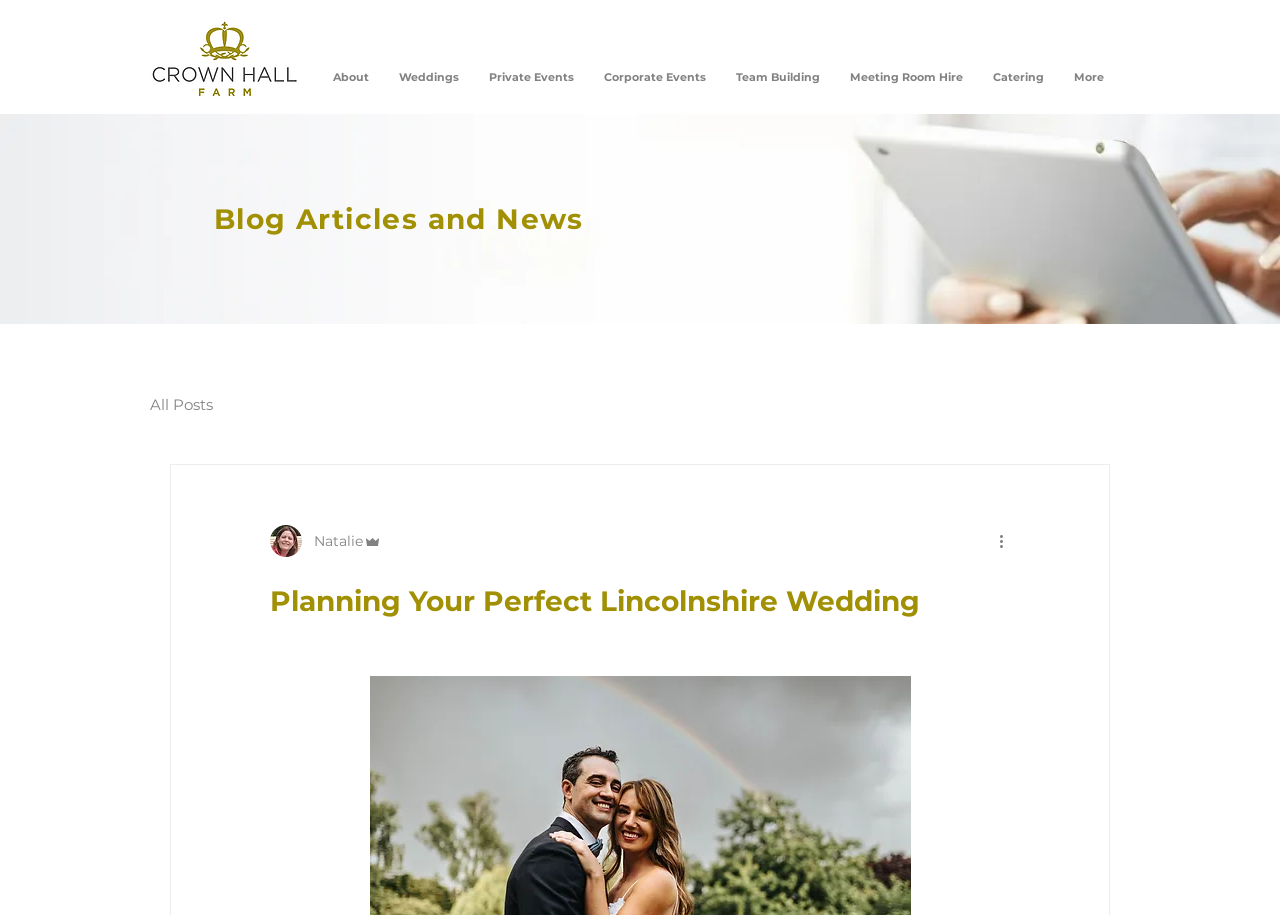Identify and provide the title of the webpage.

Blog Articles and News